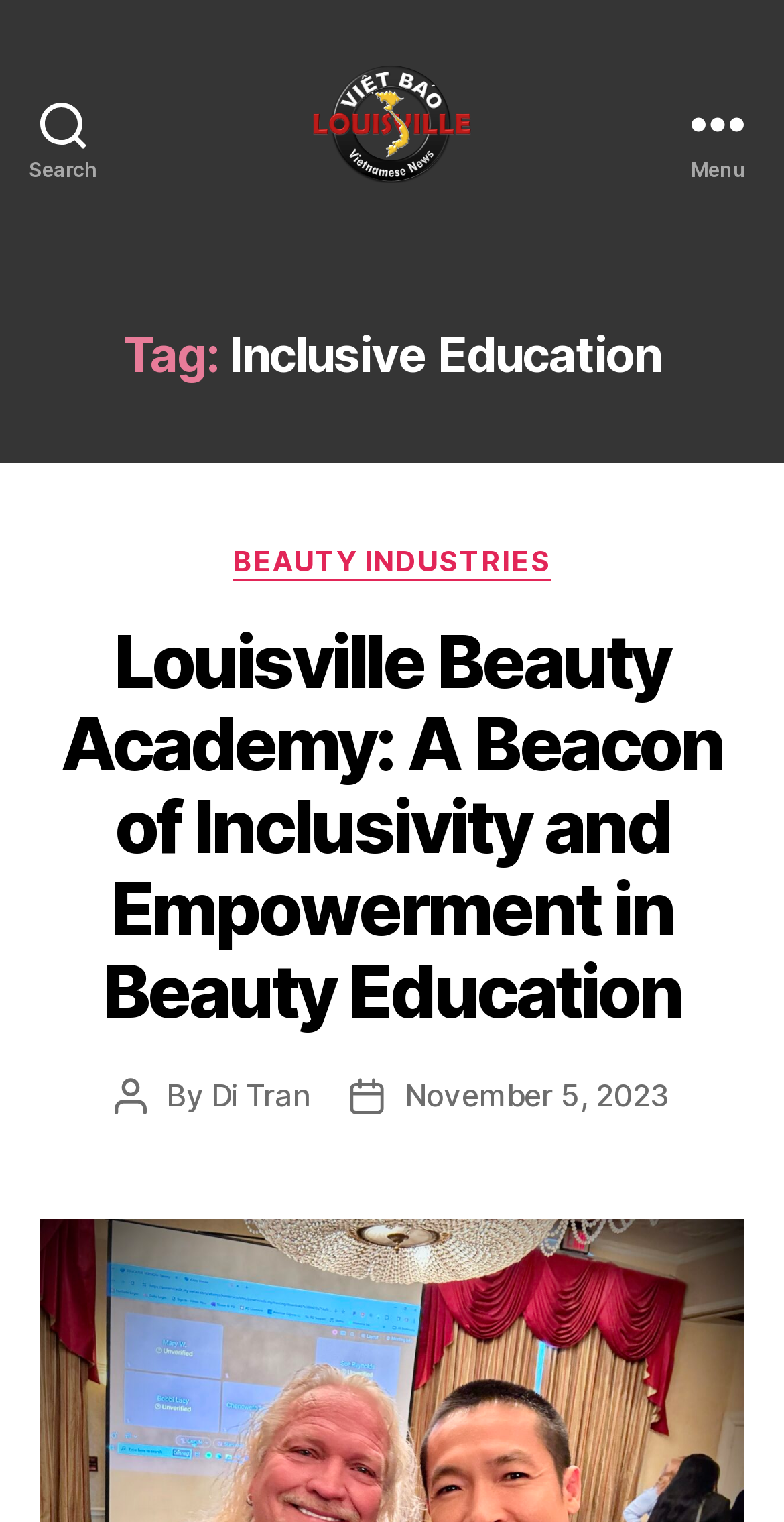Who is the author of the article?
Please answer using one word or phrase, based on the screenshot.

Di Tran